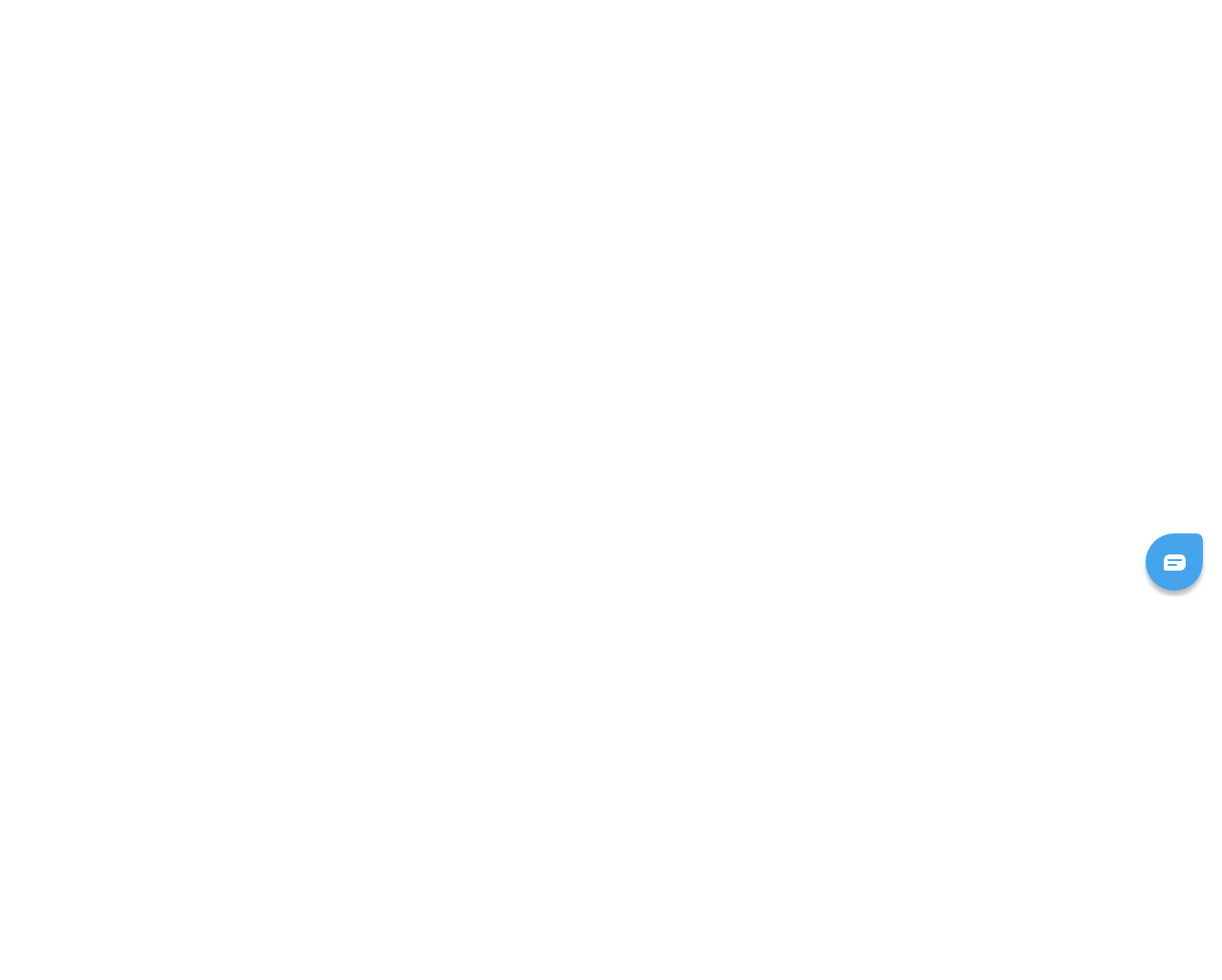Based on the element description "See details here", predict the bounding box coordinates of the UI element.

[0.08, 0.317, 0.173, 0.336]